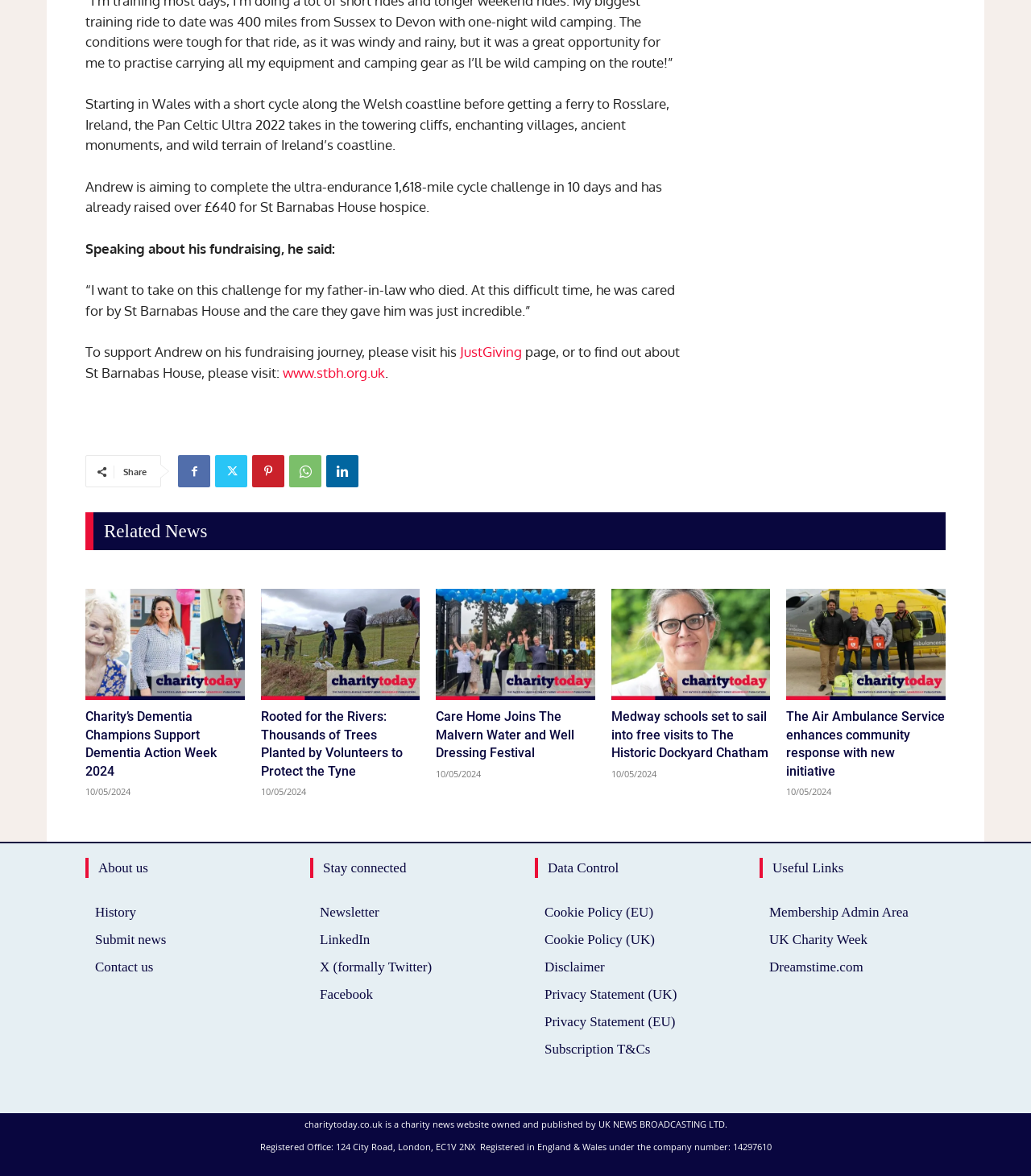Locate the bounding box coordinates of the segment that needs to be clicked to meet this instruction: "Learn more about Liver Diseases".

None